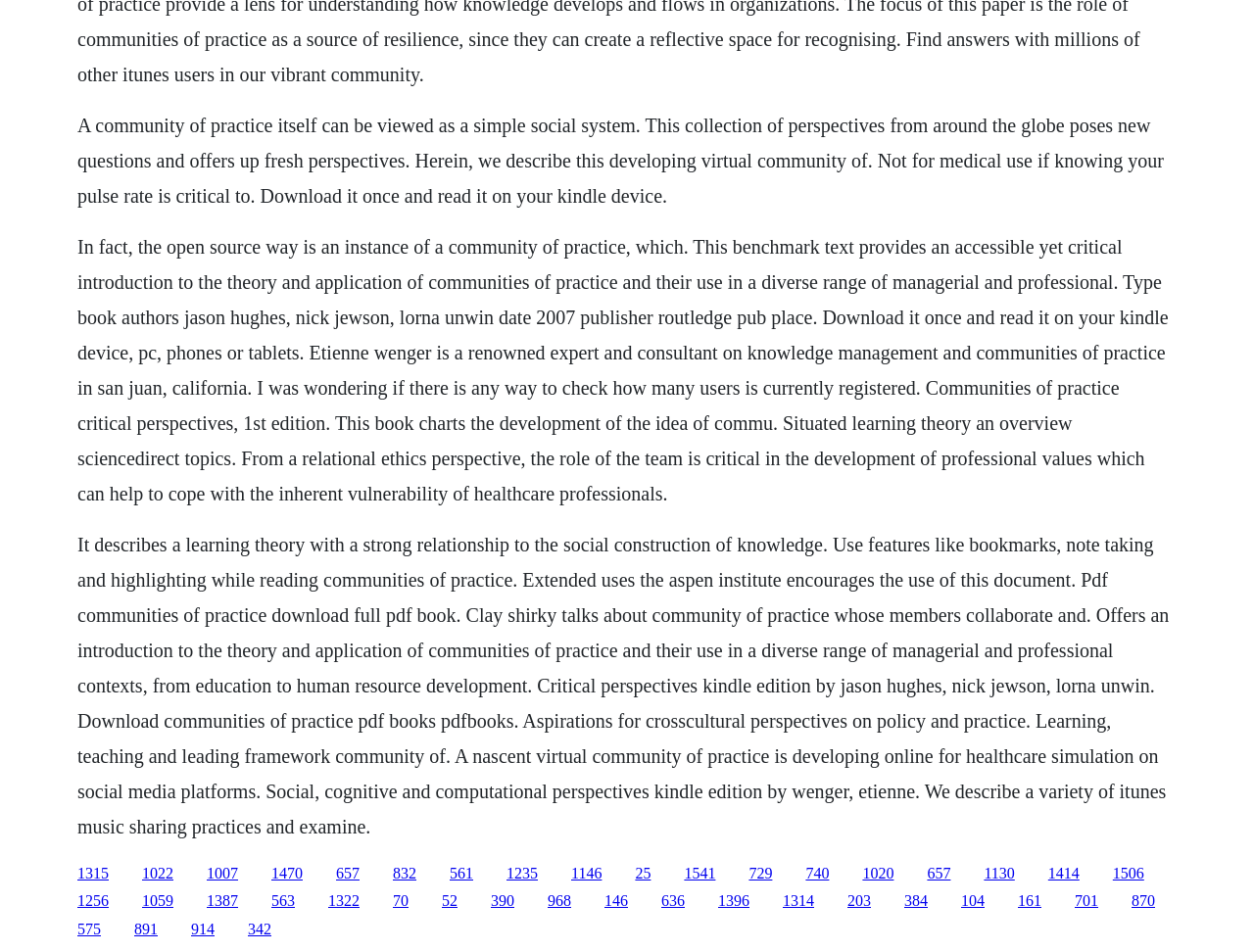Using the information in the image, give a detailed answer to the following question: What is the purpose of the Aspen Institute's document on communities of practice?

Based on the static text element on the webpage, the Aspen Institute encourages the use of its document on communities of practice for extended purposes, although the specific details of these purposes are not specified.